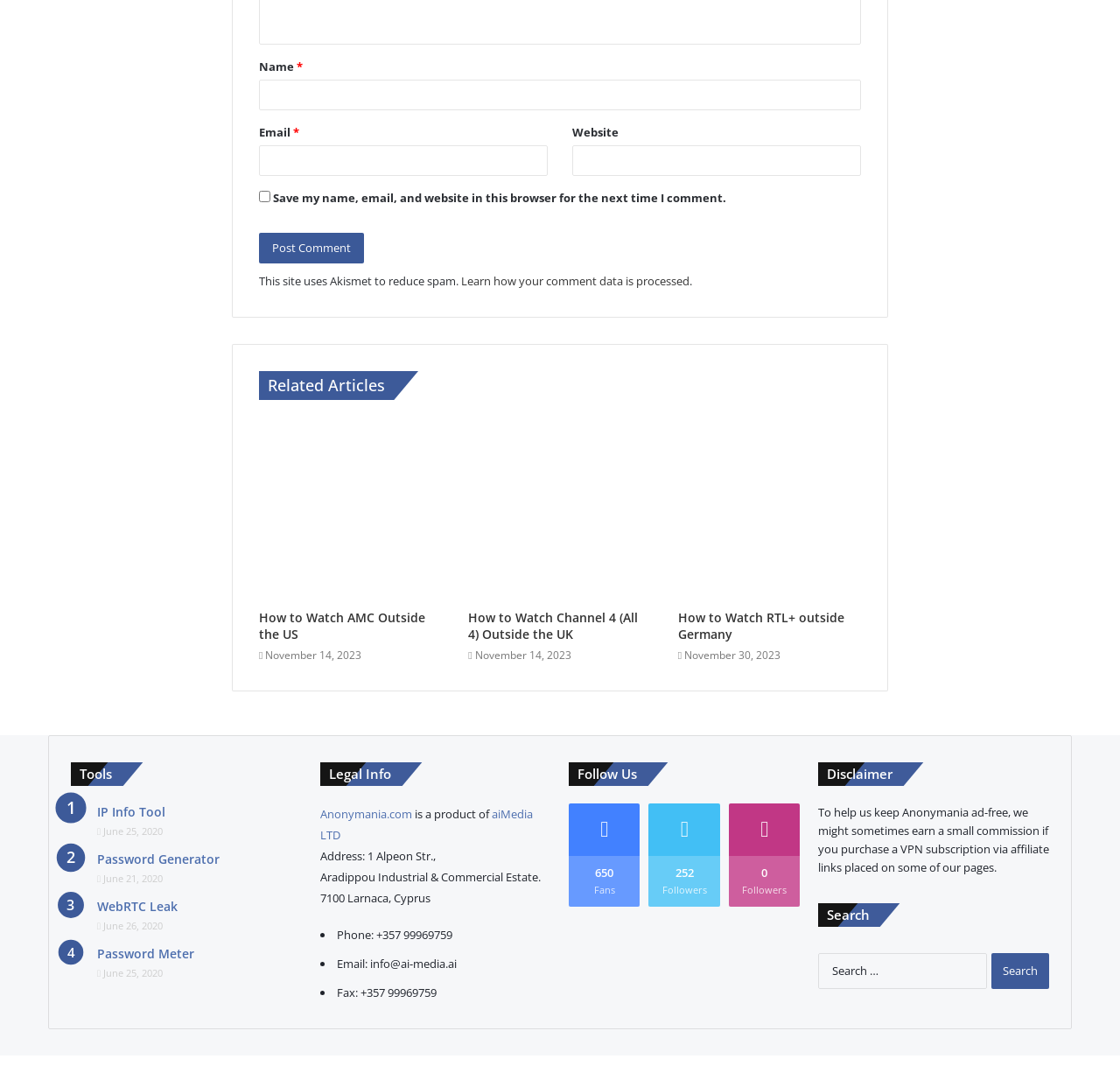Pinpoint the bounding box coordinates of the element that must be clicked to accomplish the following instruction: "Enter your name". The coordinates should be in the format of four float numbers between 0 and 1, i.e., [left, top, right, bottom].

[0.231, 0.074, 0.769, 0.102]